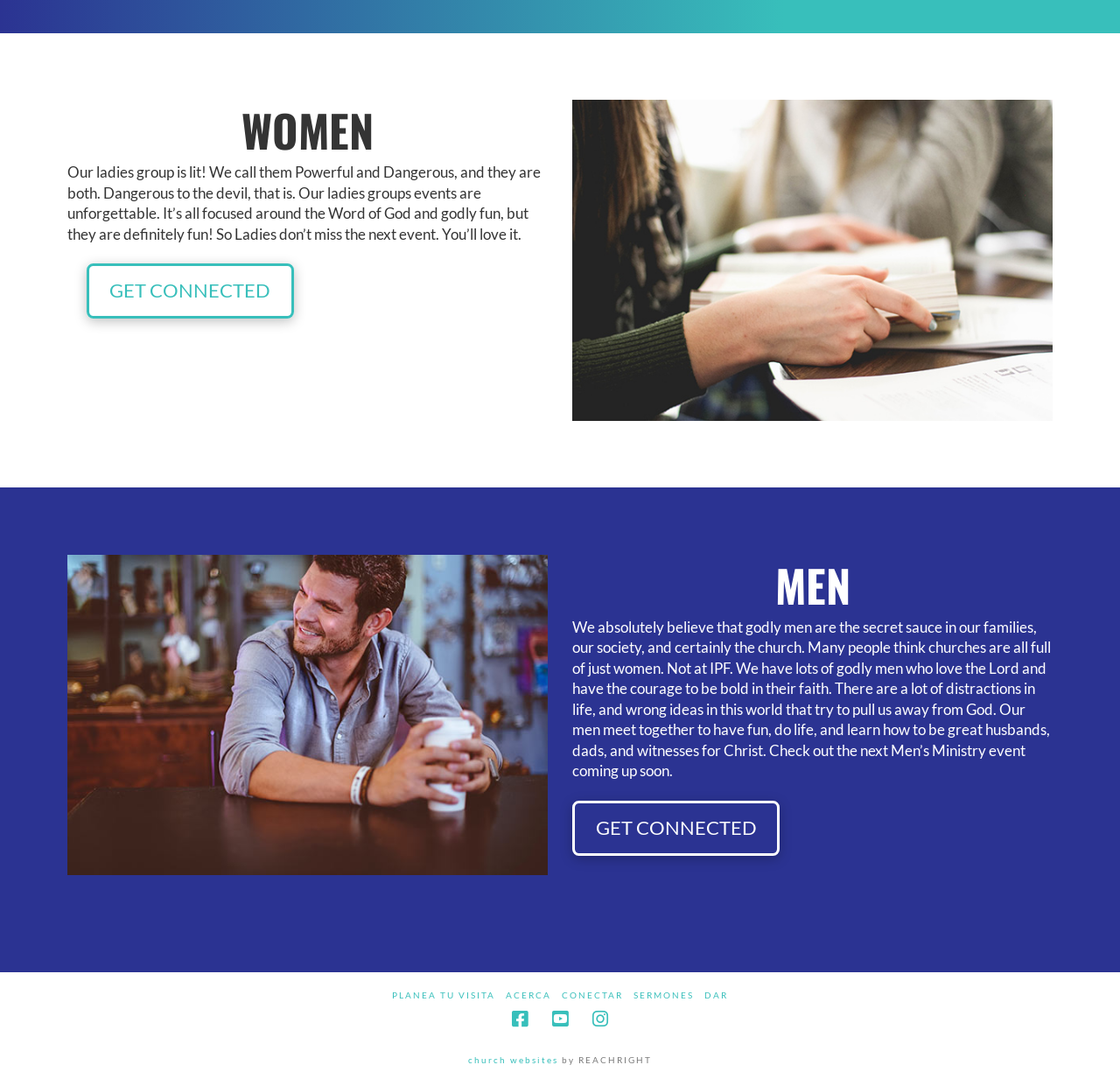Locate the bounding box coordinates of the clickable area needed to fulfill the instruction: "Click on 'GET CONNECTED' for women's group".

[0.077, 0.242, 0.262, 0.293]